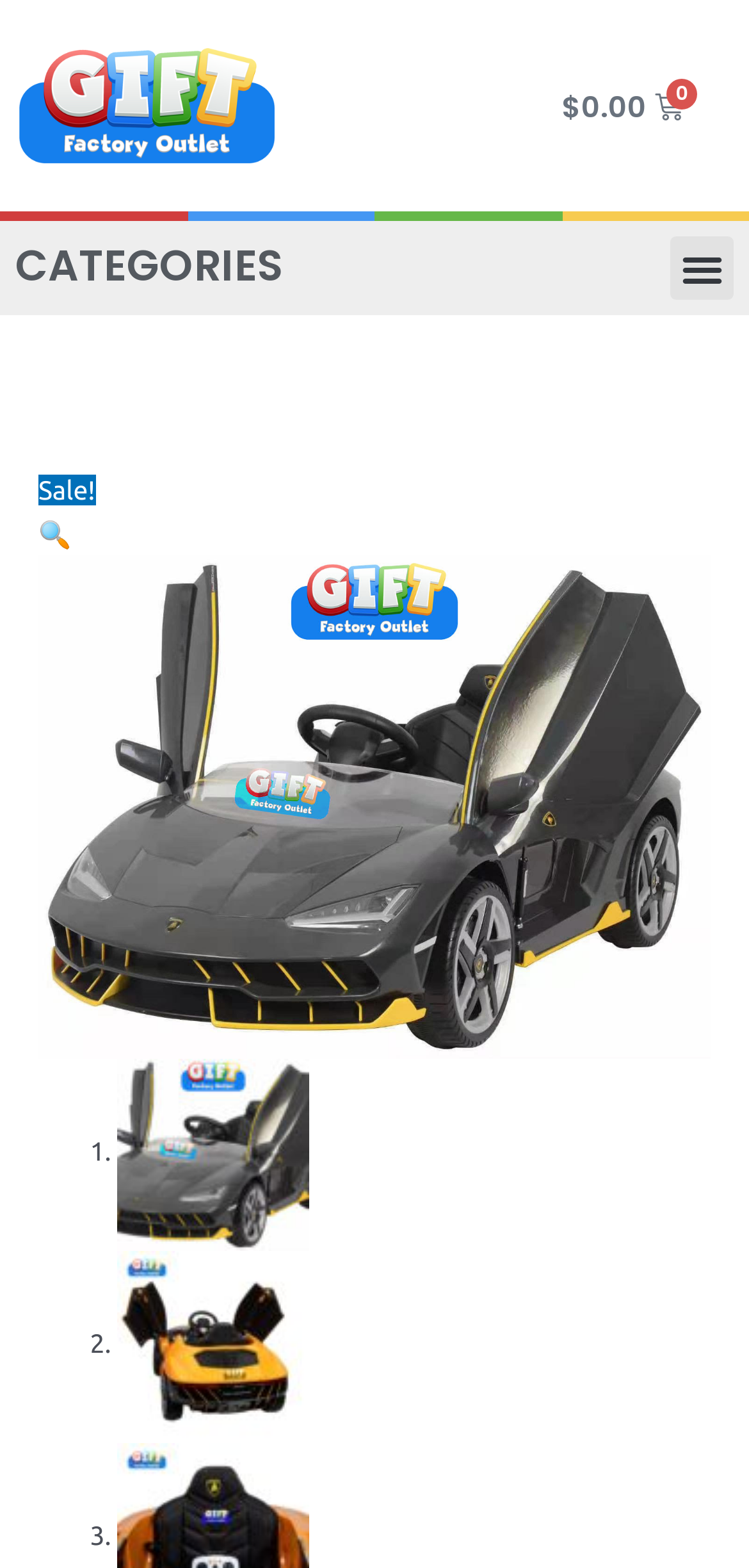Provide the bounding box coordinates for the UI element that is described by this text: "Menu". The coordinates should be in the form of four float numbers between 0 and 1: [left, top, right, bottom].

[0.895, 0.151, 0.979, 0.191]